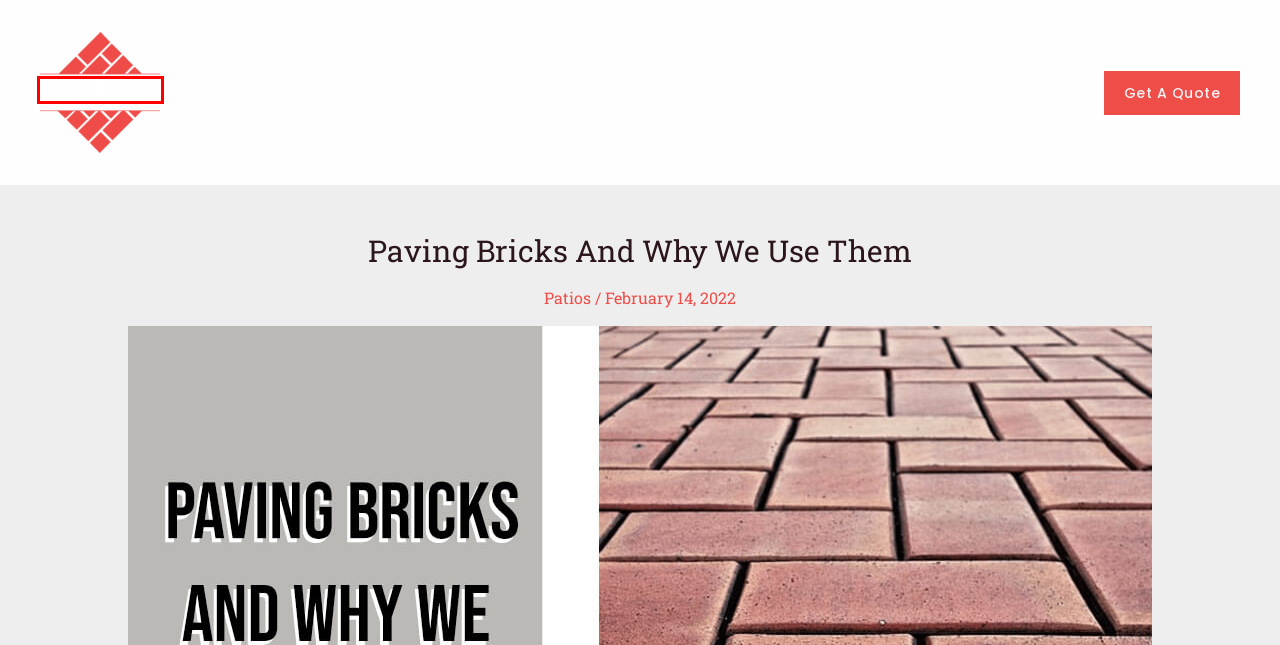A screenshot of a webpage is provided, featuring a red bounding box around a specific UI element. Identify the webpage description that most accurately reflects the new webpage after interacting with the selected element. Here are the candidates:
A. Garden Paving Slabs | Brickwork | Patio Design - JH & CO
B. Patios Archives - JH & CO Brickwork Services LTD
C. About - JH & CO Brickwork & Paving
D. How To Build The Perfect Patio: Tips For An Idyllic Outdoor Space
E. Dev Website
F. Contact - JH & CO
G. Reviews - JH & CO Brickwork & Paving
H. Projects - JH & CO Brickwork Services LTD

A